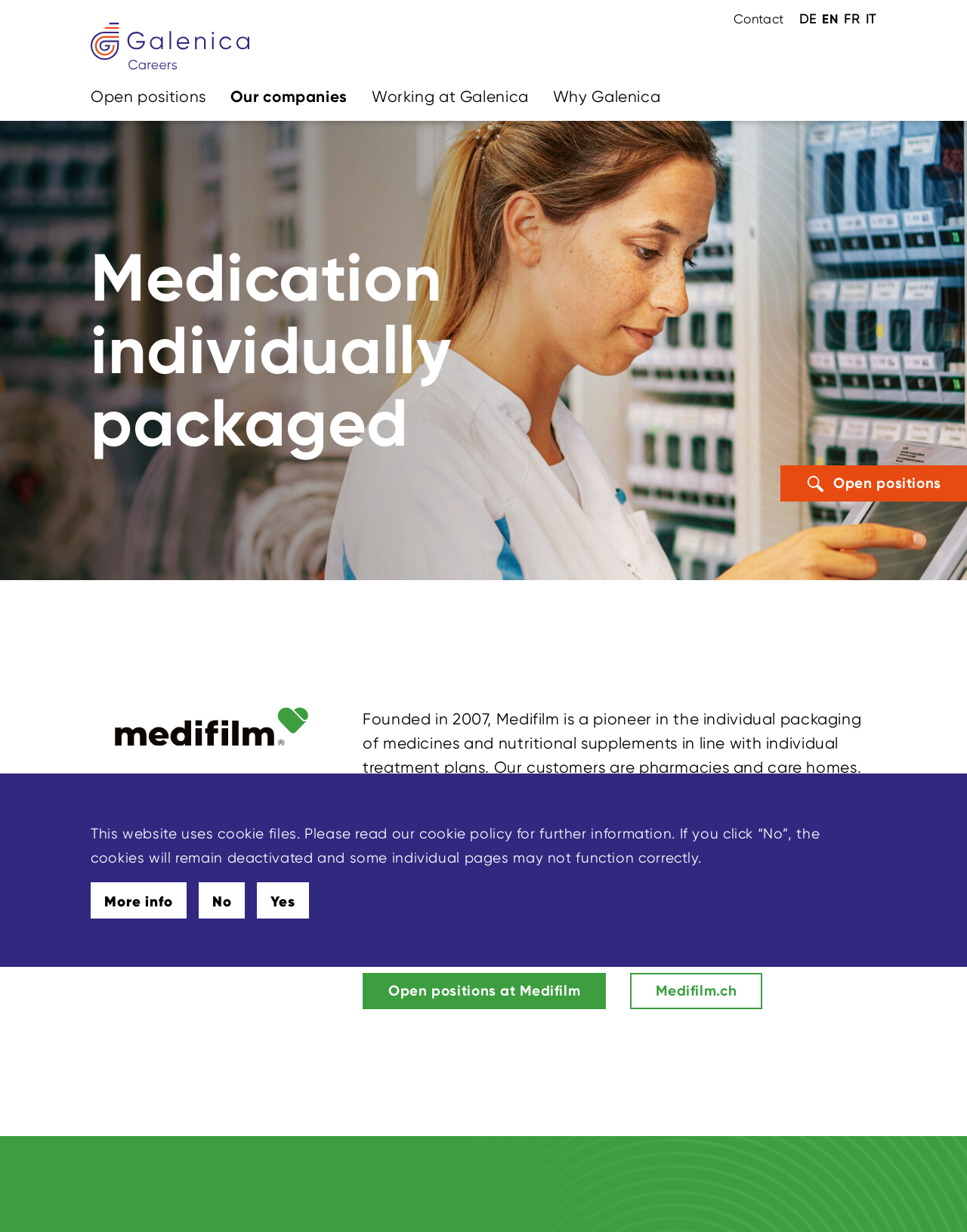How many links are in the 'Contact' navigation section?
Look at the image and respond to the question as thoroughly as possible.

I found that the 'Contact' navigation section has only one link, which is 'Contact', with a bounding box coordinate of [0.758, 0.009, 0.811, 0.021].